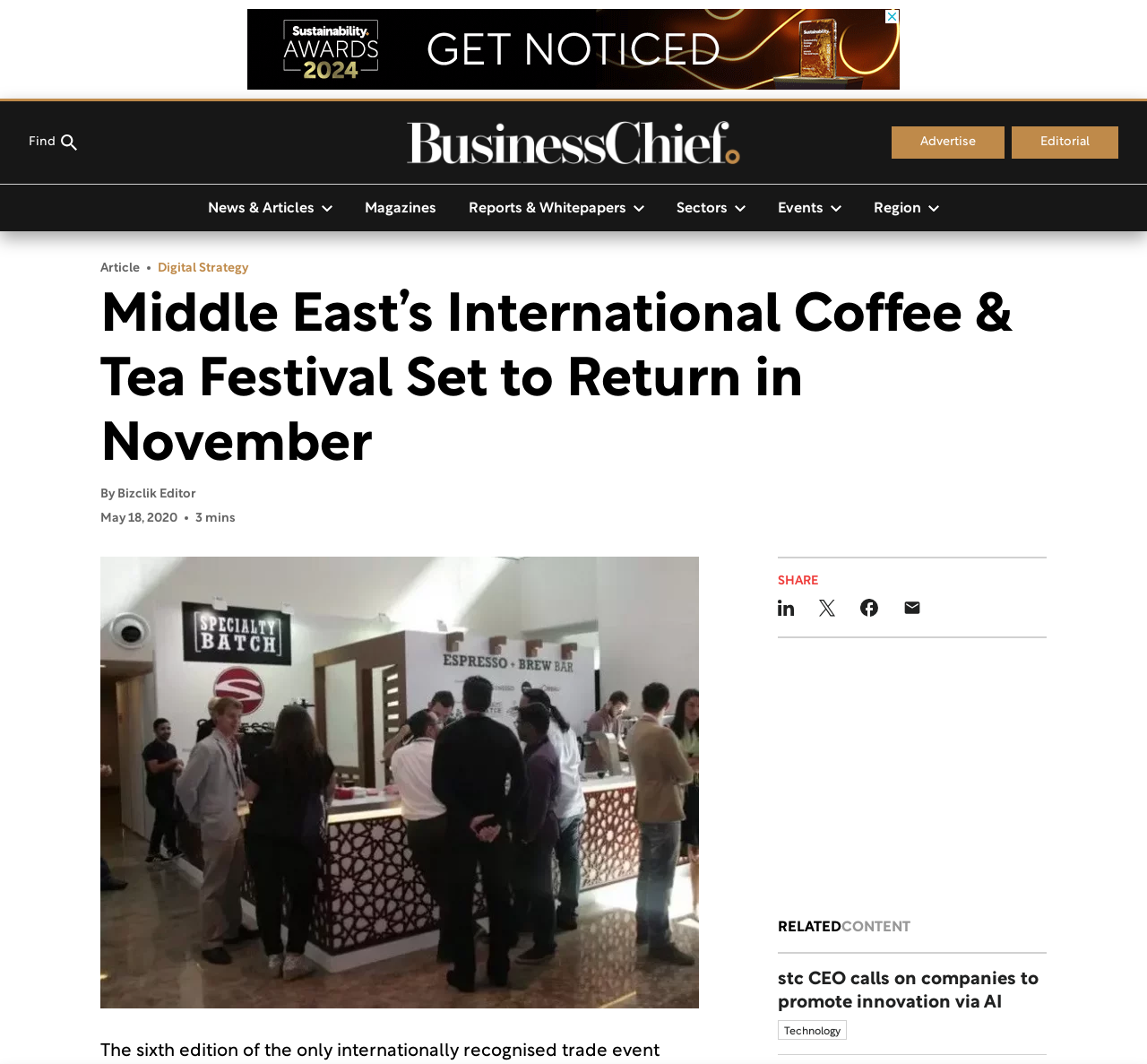Please answer the following question using a single word or phrase: 
What is the topic of the related content?

STC CEO calls on companies to promote innovation via AI Technology